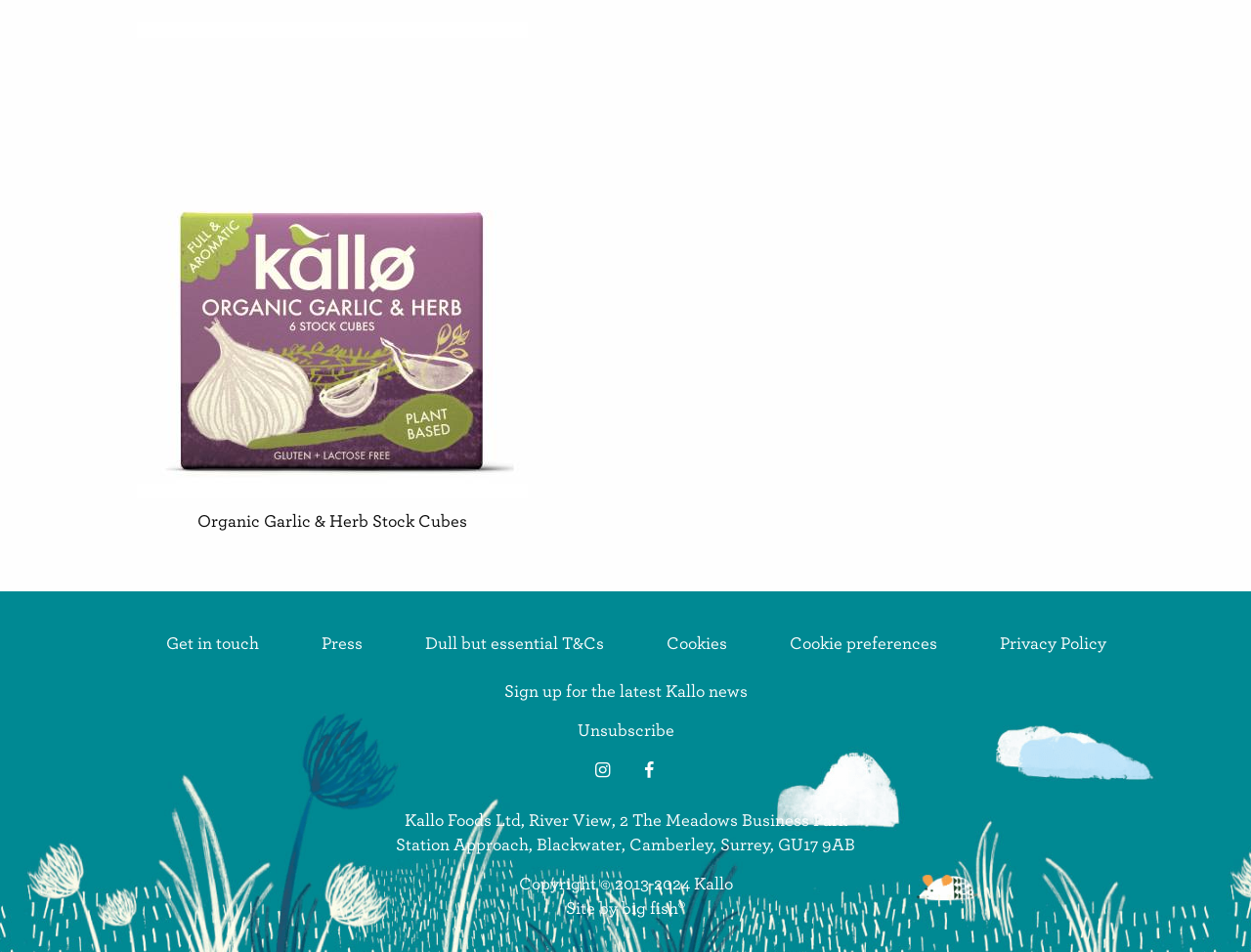Give a one-word or short-phrase answer to the following question: 
What is the address of the company?

Station Approach, Blackwater, Camberley, Surrey, GU17 9AB